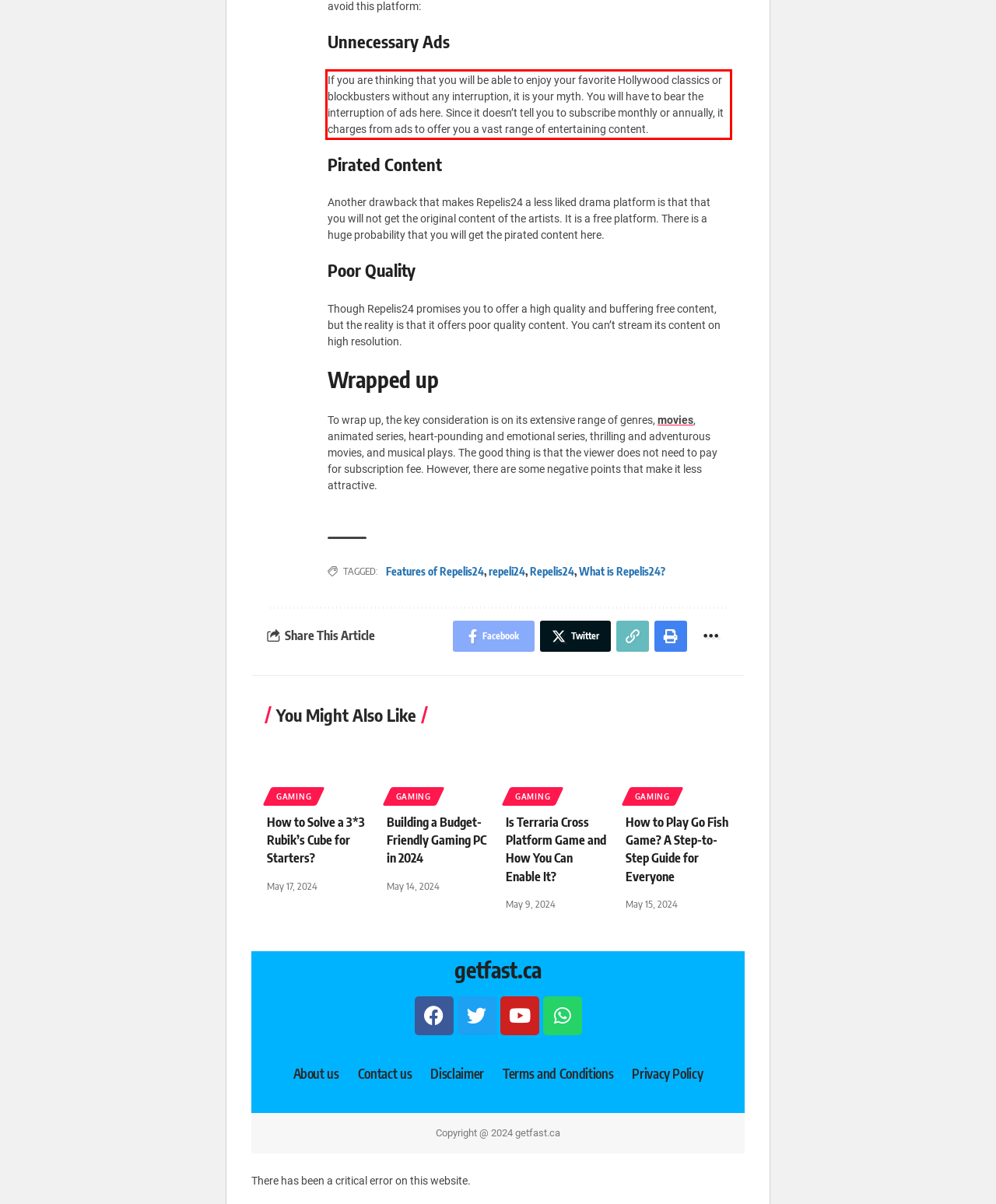You are presented with a webpage screenshot featuring a red bounding box. Perform OCR on the text inside the red bounding box and extract the content.

If you are thinking that you will be able to enjoy your favorite Hollywood classics or blockbusters without any interruption, it is your myth. You will have to bear the interruption of ads here. Since it doesn’t tell you to subscribe monthly or annually, it charges from ads to offer you a vast range of entertaining content.